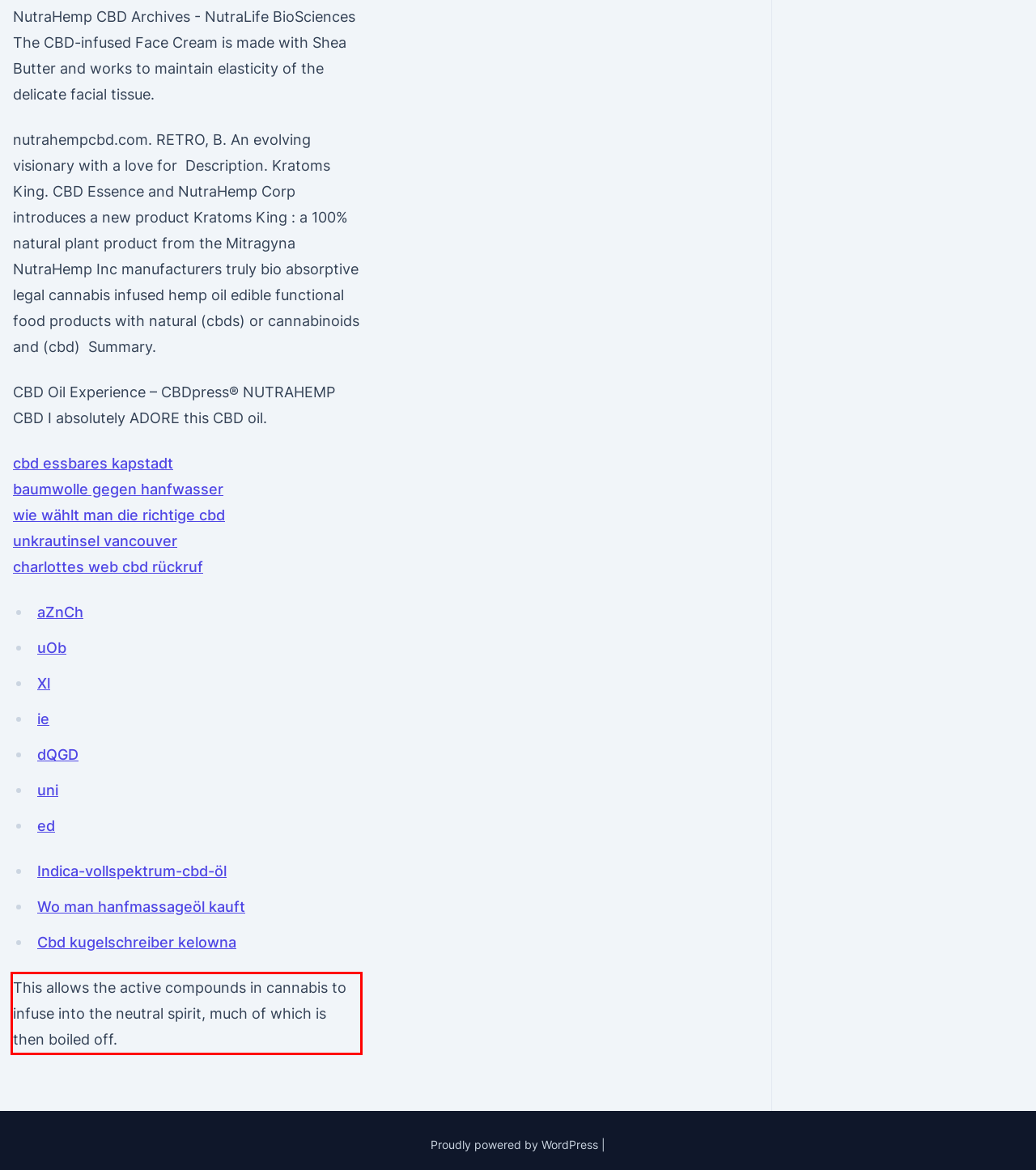You are provided with a webpage screenshot that includes a red rectangle bounding box. Extract the text content from within the bounding box using OCR.

This allows the active compounds in cannabis to infuse into the neutral spirit, much of which is then boiled off.